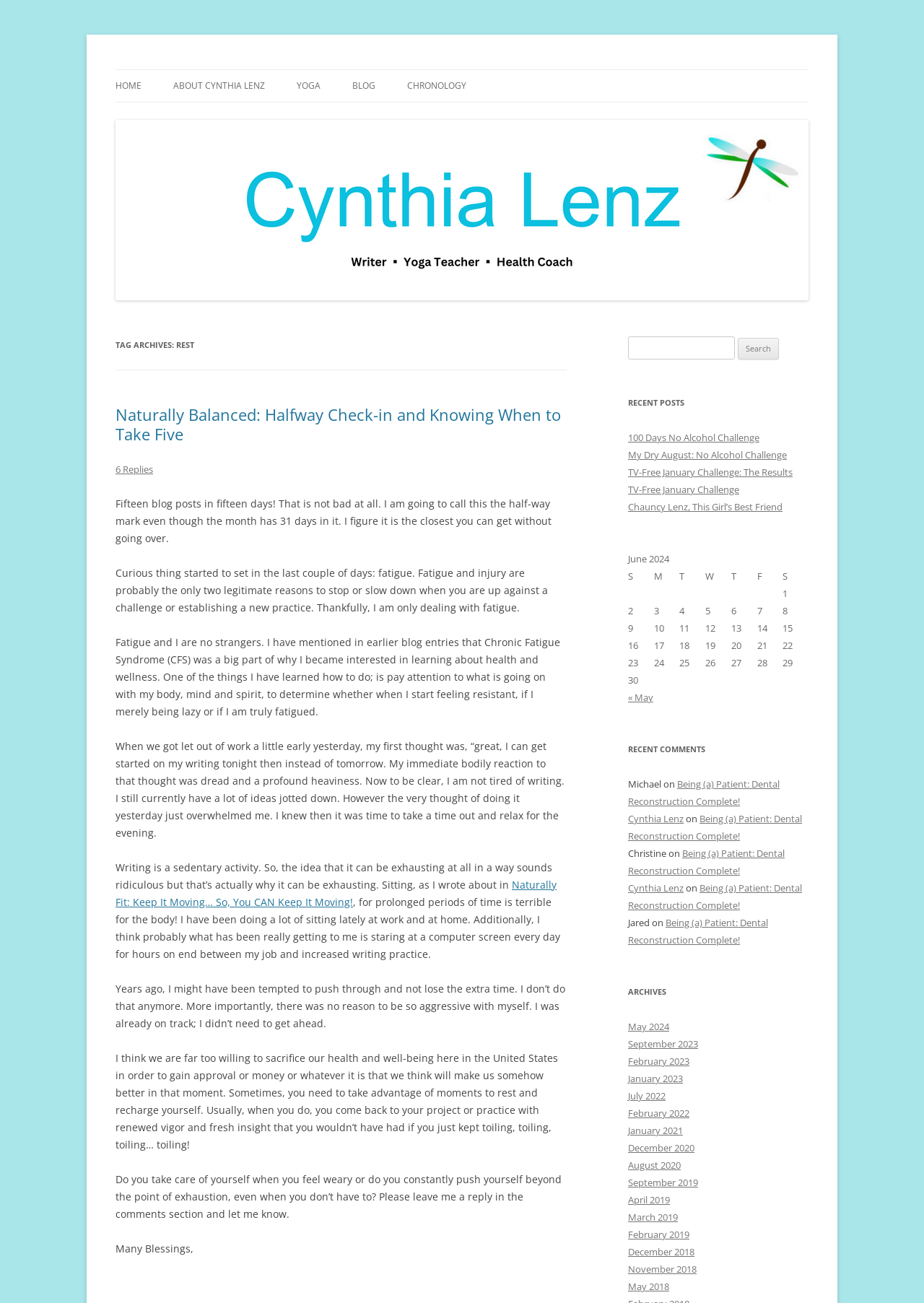What is the topic of the first blog post? Examine the screenshot and reply using just one word or a brief phrase.

Naturally Balanced